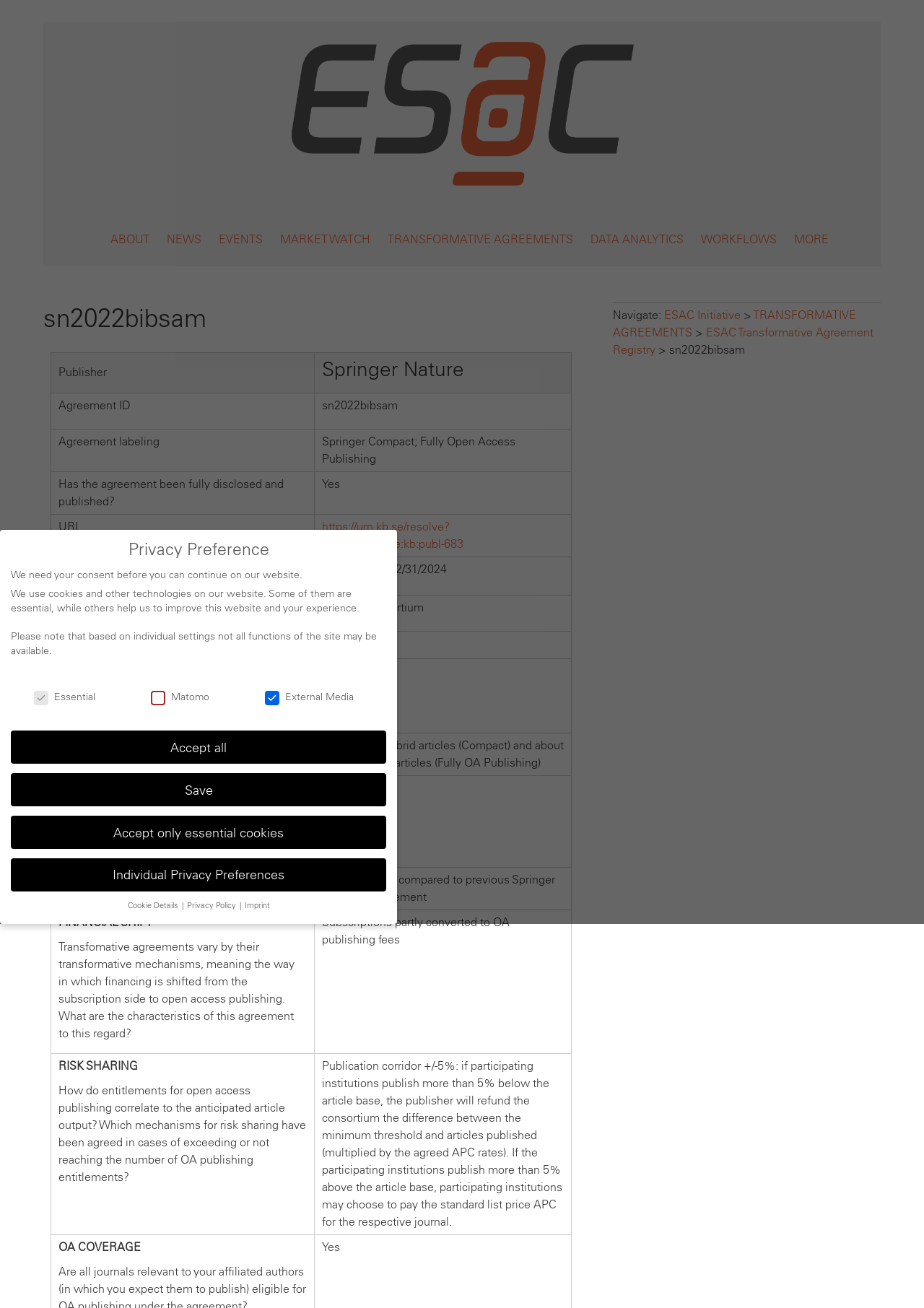Please mark the clickable region by giving the bounding box coordinates needed to complete this instruction: "Click the MORE link".

[0.859, 0.178, 0.896, 0.188]